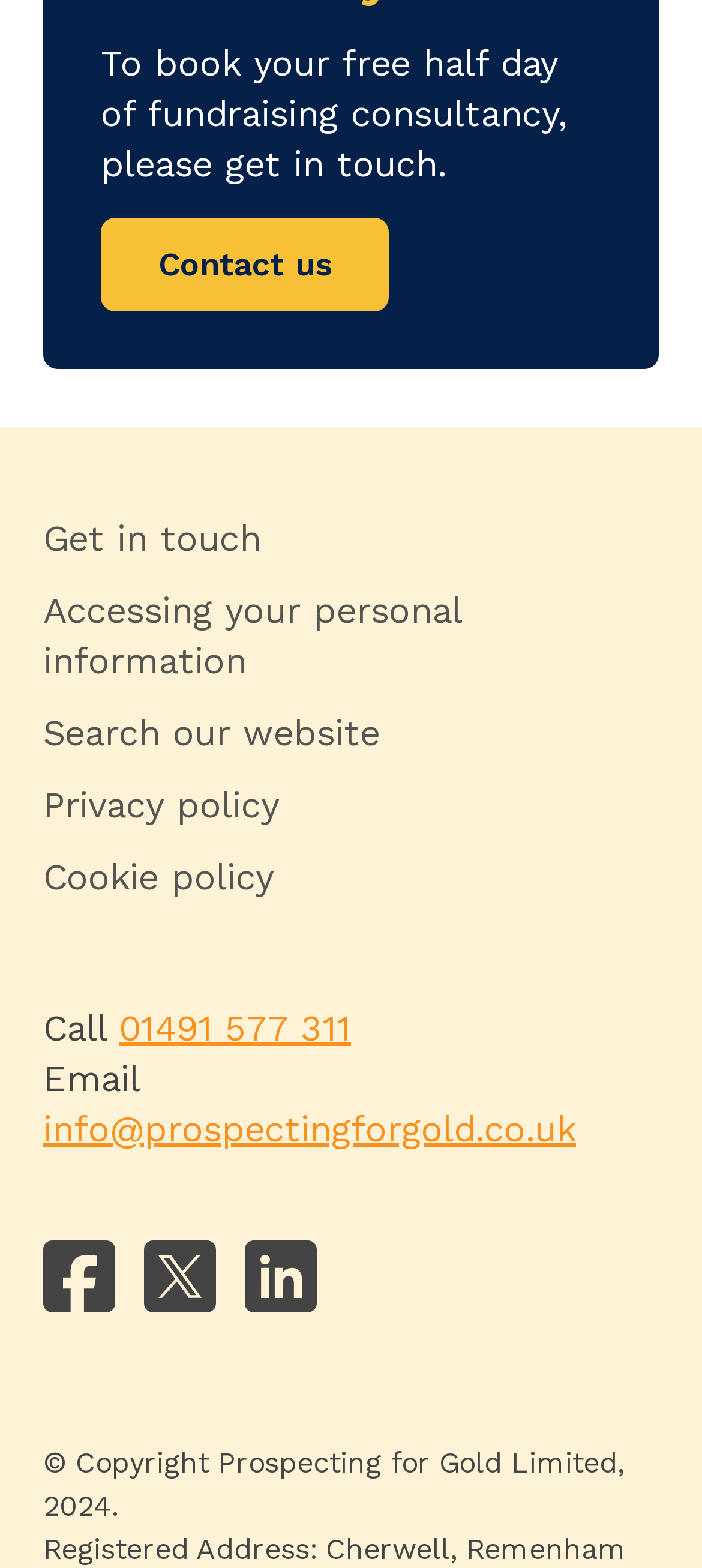Please find the bounding box for the UI component described as follows: "Cookie policy".

[0.062, 0.546, 0.39, 0.573]